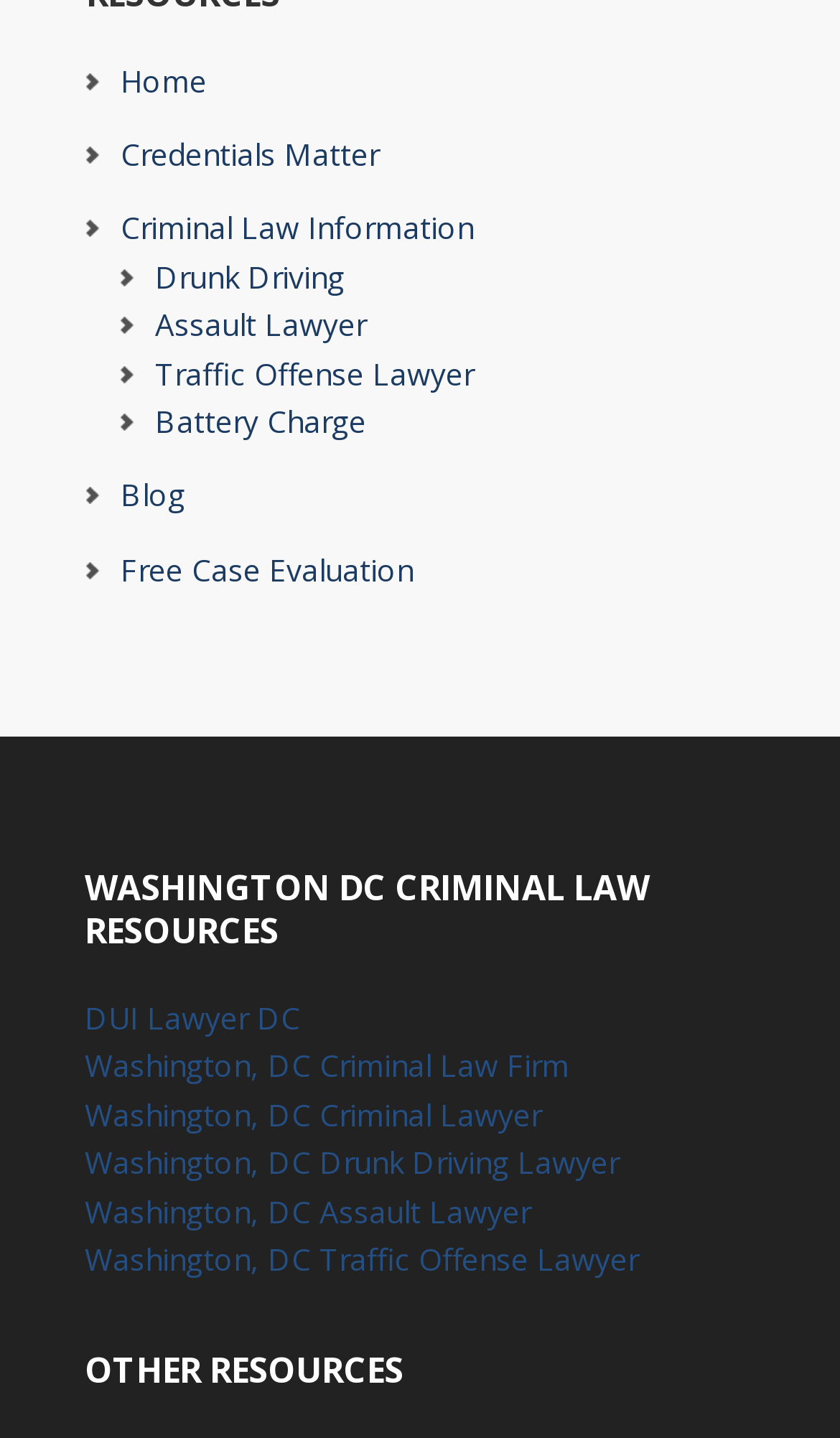How many links are related to Washington, DC?
Using the screenshot, give a one-word or short phrase answer.

6